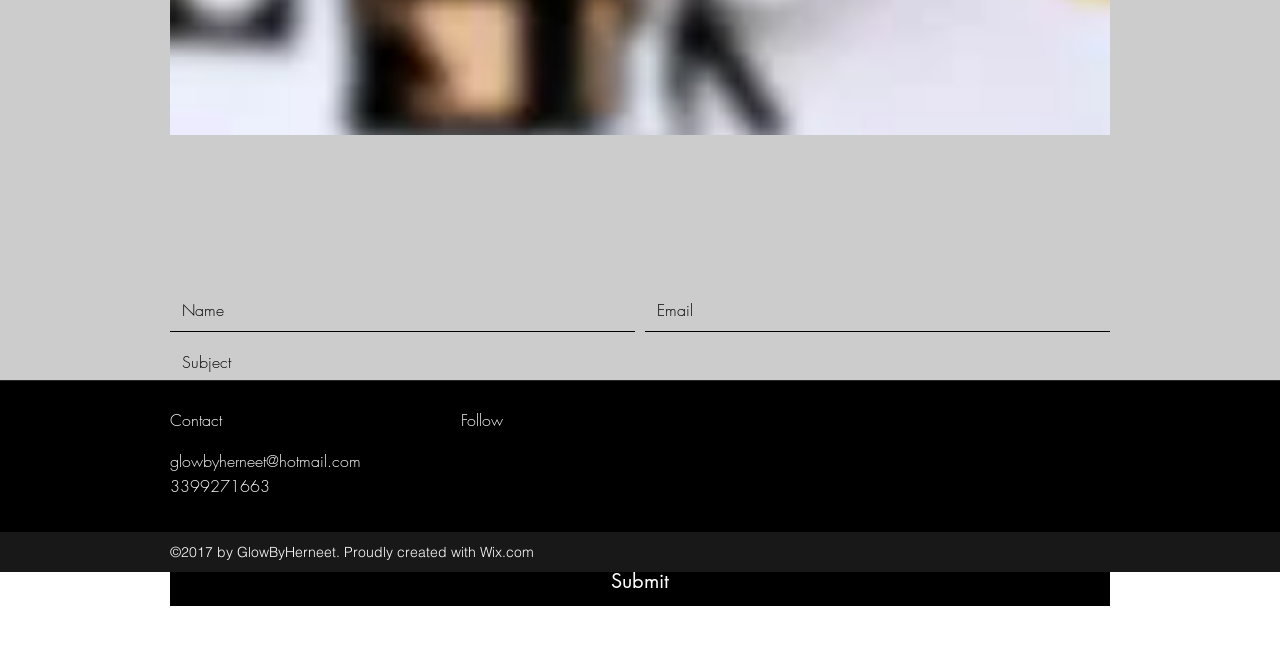Answer the following query concisely with a single word or phrase:
What are the social media platforms listed?

Instagram, Facebook, YouTube